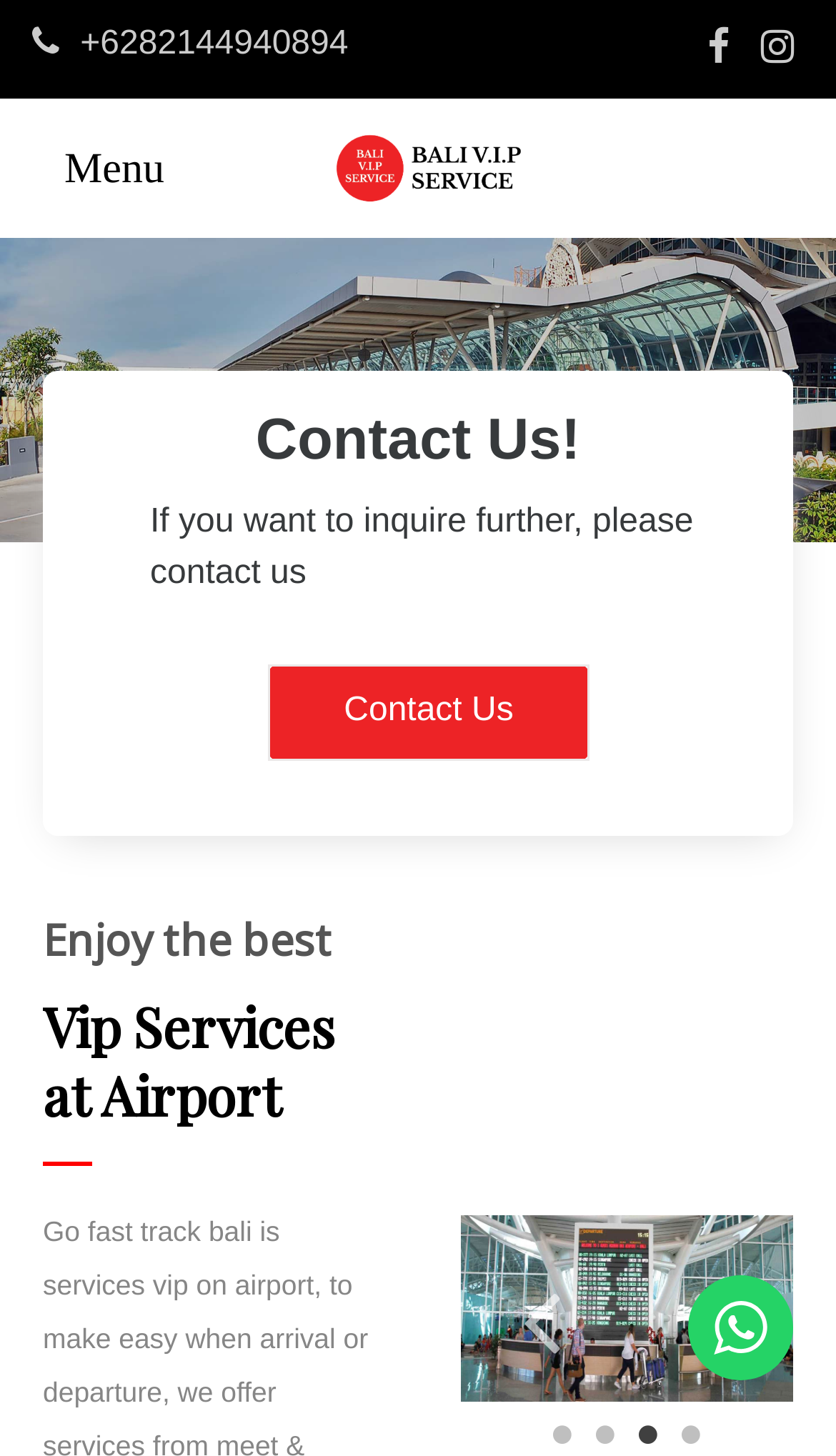Answer the question below in one word or phrase:
What is the purpose of the 'Contact Us' button?

To inquire further